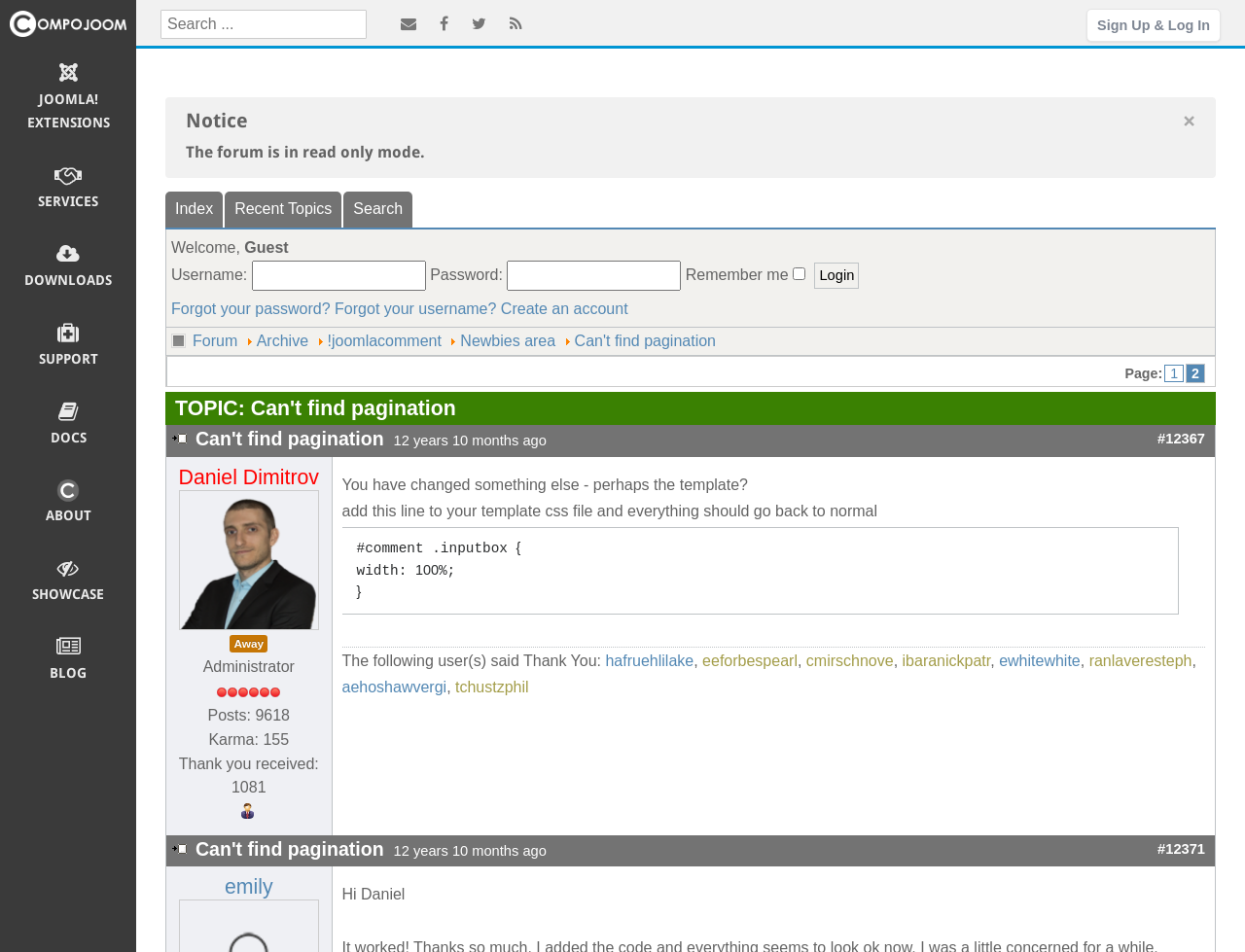Offer a thorough description of the webpage.

This webpage appears to be a forum discussion page. At the top, there is a navigation menu with links to various sections of the website, including "JOOMLA! EXTENSIONS", "SERVICES", "DOWNLOADS", "SUPPORT", "DOCS", "ABOUT", "SHOWCASE", and "BLOG". Below this menu, there is a search bar and a login/register section.

The main content of the page is a discussion thread titled "Can't find pagination" with a post from a user named Daniel Dimitrov, who has an administrator role. The post contains a response to the original topic, and there are links to the user's profile and avatar. Below the post, there is a table with information about the user, including their posts, karma, and gender.

The page also has a pagination section at the bottom, indicating that this is page 2 of the discussion thread. There are links to navigate to other pages of the thread, as well as a link to the forum index and recent topics.

On the right side of the page, there is a notice section with a message indicating that the forum is in read-only mode. There are also links to various topics, including "Index", "Recent Topics", and "Search".

Overall, the page has a complex layout with multiple sections and elements, but it appears to be a functional and organized forum discussion page.